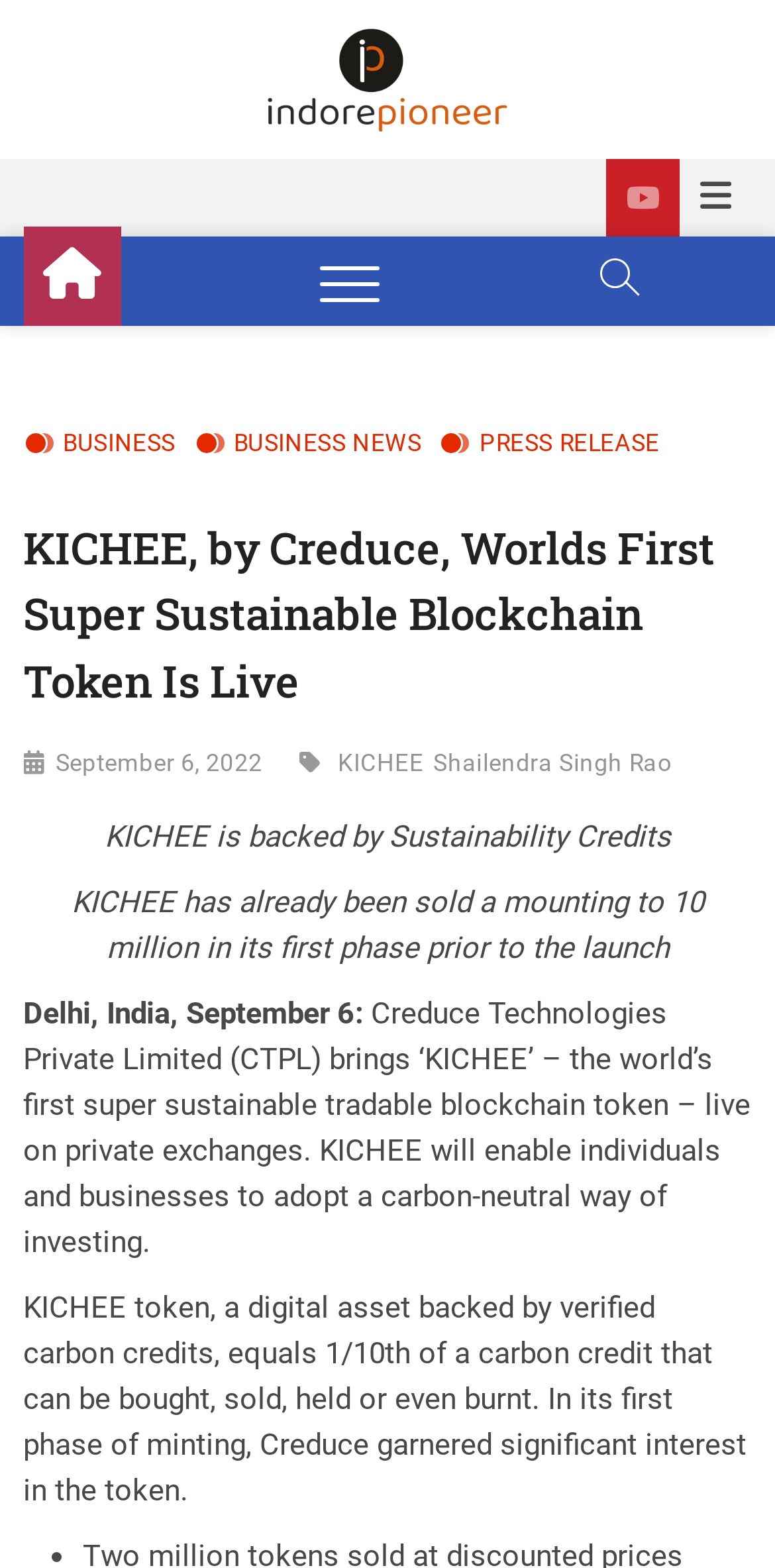Determine the bounding box coordinates of the clickable region to follow the instruction: "Click on Indore Pioneer link".

[0.335, 0.019, 0.665, 0.042]